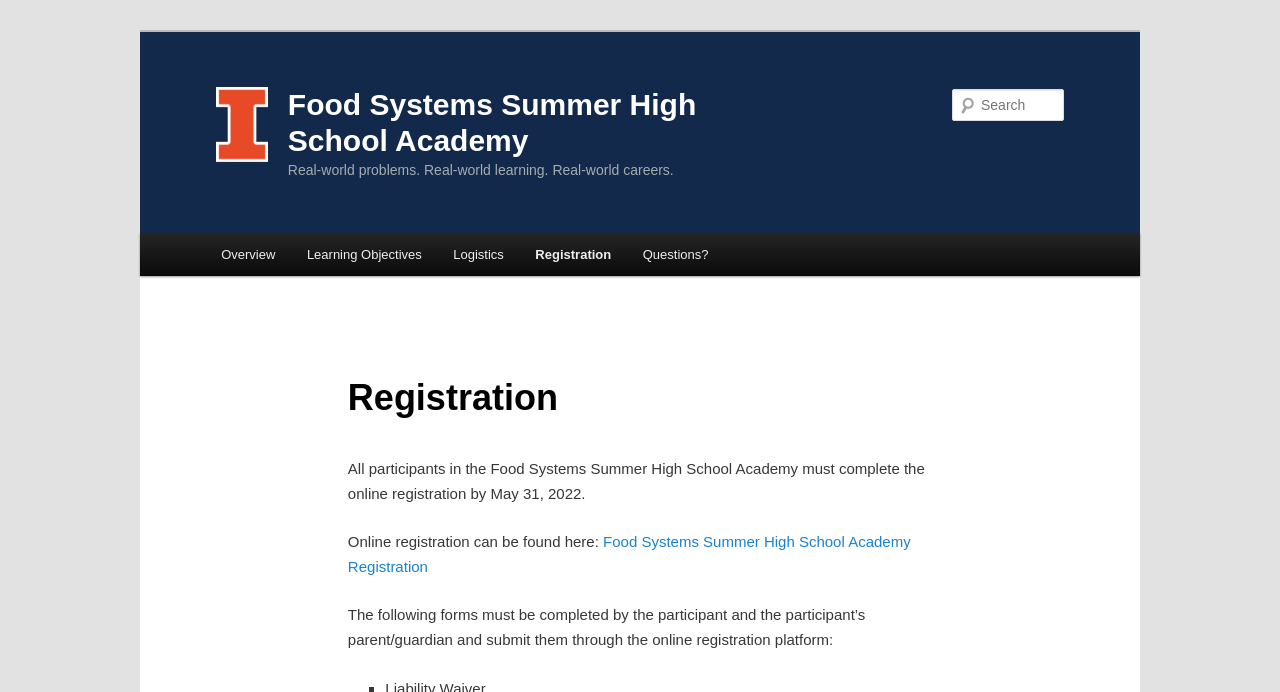Determine the bounding box coordinates of the target area to click to execute the following instruction: "Go to Food Systems Summer High School Academy."

[0.225, 0.127, 0.544, 0.227]